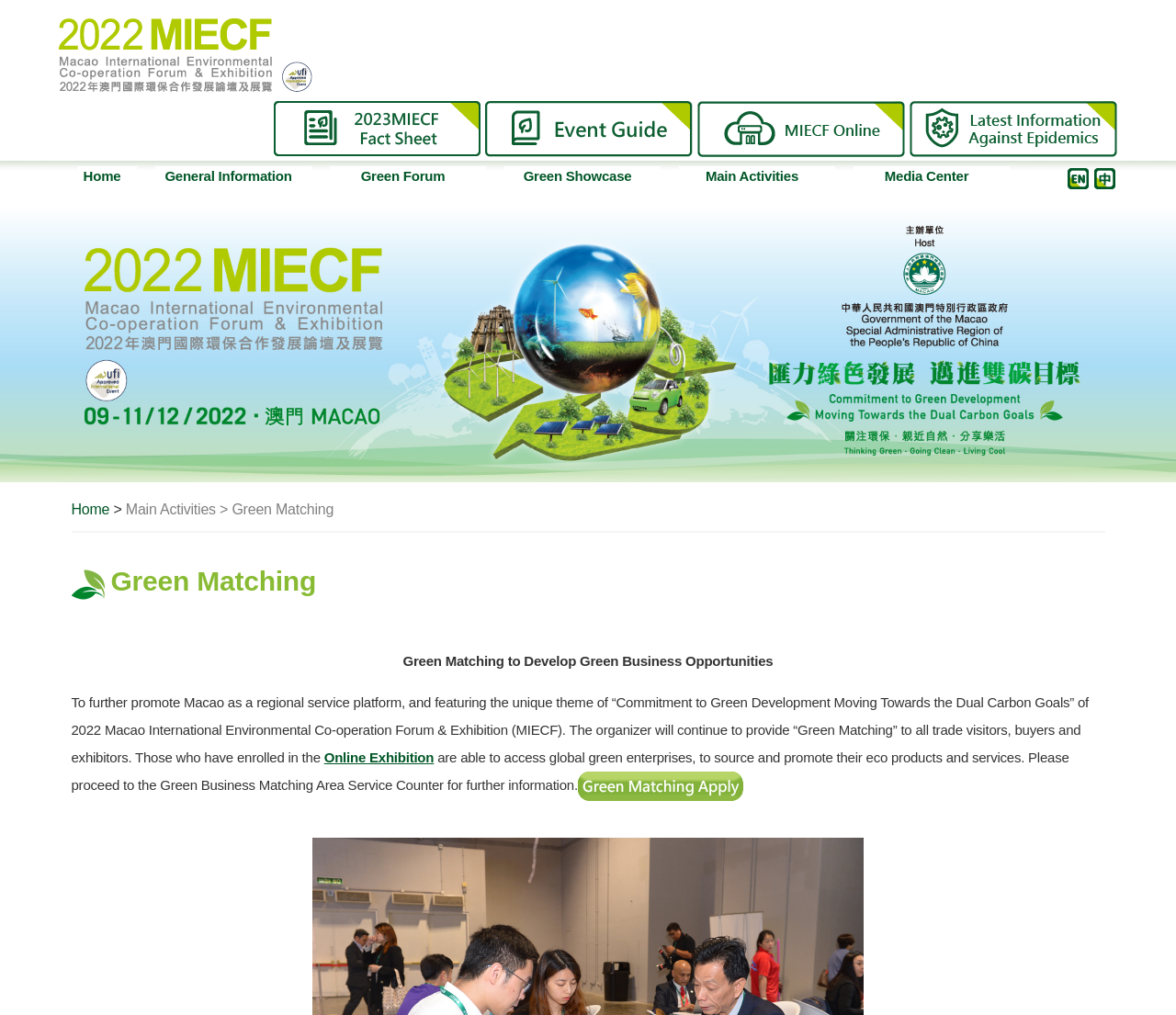Summarize the contents and layout of the webpage in detail.

The webpage appears to be the official website of the Macao International Environmental Co-operation Forum & Exhibition (MIECF), with a focus on green development and the dual carbon goals. 

At the top of the page, there is a banner with an image and four links, each accompanied by a small icon. These links are positioned horizontally, taking up about half of the page's width. 

Below the banner, there is a navigation menu with seven links, including "Home", "General Information", "Green Forum", "Green Showcase", "Main Activities", and "Media Center". Each link has a small icon next to it. These links are positioned horizontally, taking up about two-thirds of the page's width.

On the left side of the page, there is a large image that spans about half of the page's height. 

In the main content area, there is a heading that reads "Green Matching to Develop Green Business Opportunities". Below the heading, there is a paragraph of text that explains the purpose of the "Green Matching" service, which is to provide a platform for trade visitors, buyers, and exhibitors to access global green enterprises and promote eco-friendly products and services. 

There is also a link to the "Online Exhibition" and another link with an icon, which is positioned below the paragraph of text. 

Overall, the webpage has a clean and organized layout, with a focus on promoting the "Green Matching" service and providing information about the MIECF event.